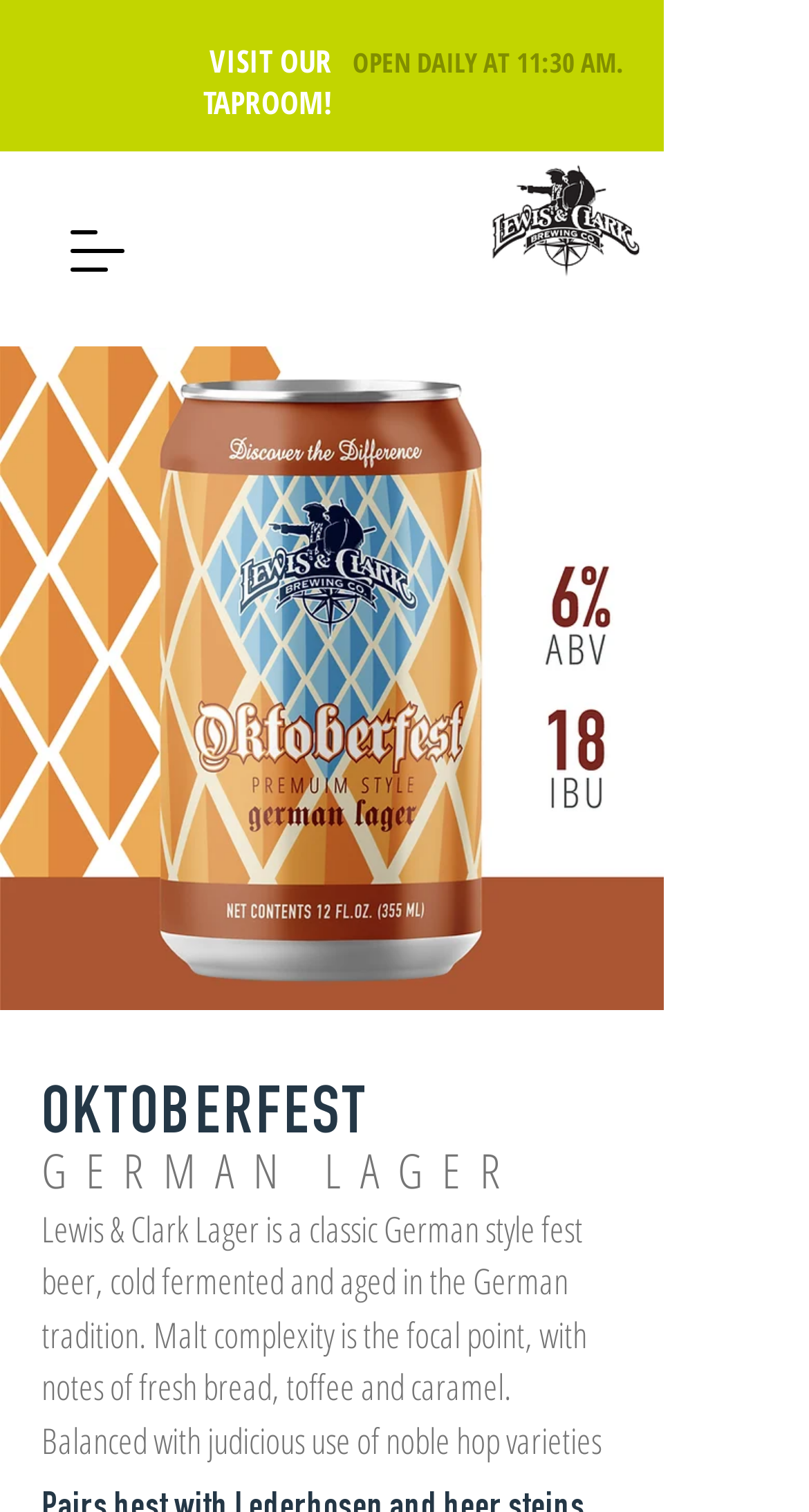Based on the element description "OPEN DAILY AT 11:30 AM.", predict the bounding box coordinates of the UI element.

[0.436, 0.029, 0.772, 0.053]